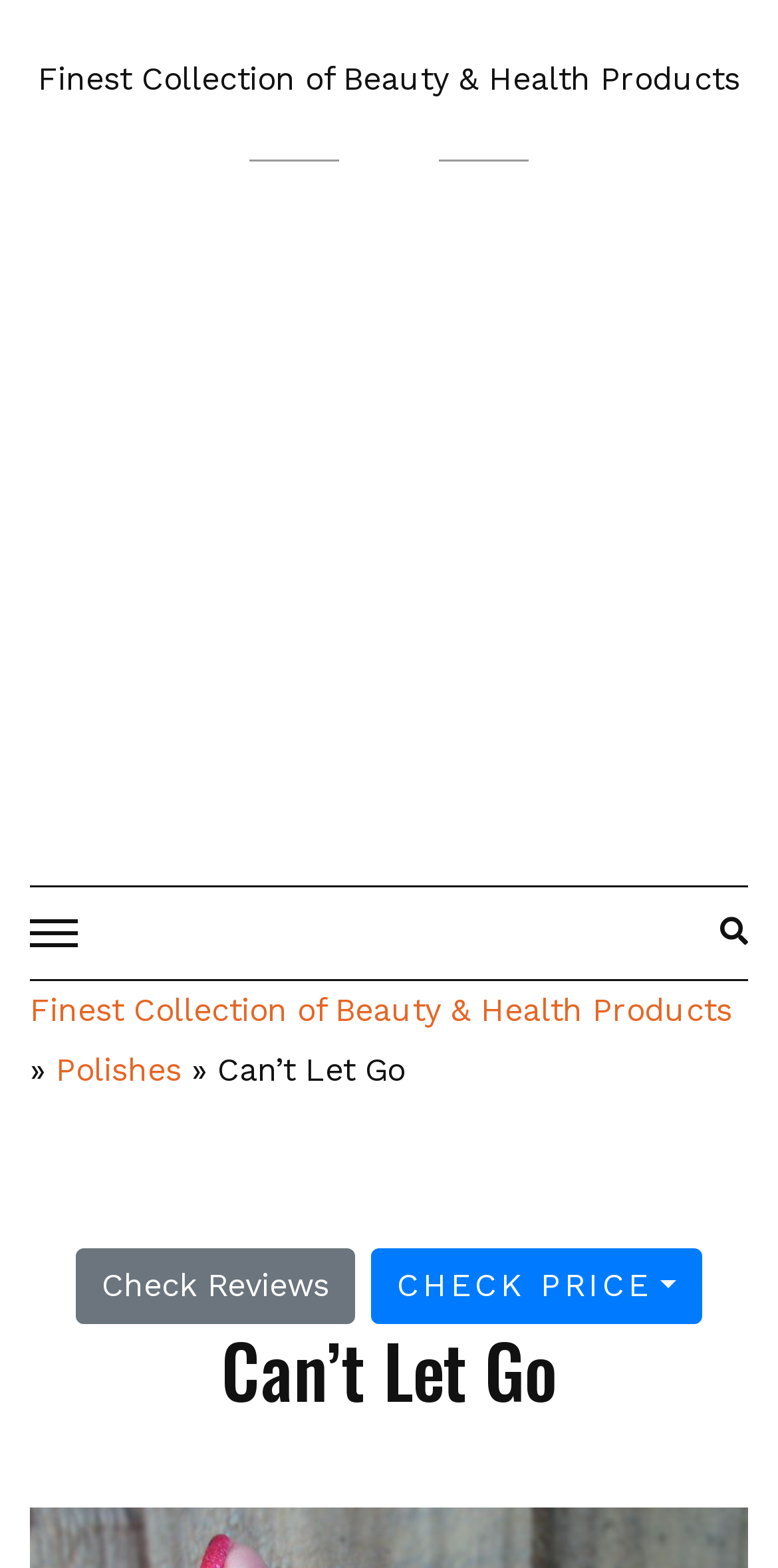Based on the element description Check Reviews, identify the bounding box coordinates for the UI element. The coordinates should be in the format (top-left x, top-left y, bottom-right x, bottom-right y) and within the 0 to 1 range.

[0.097, 0.796, 0.456, 0.845]